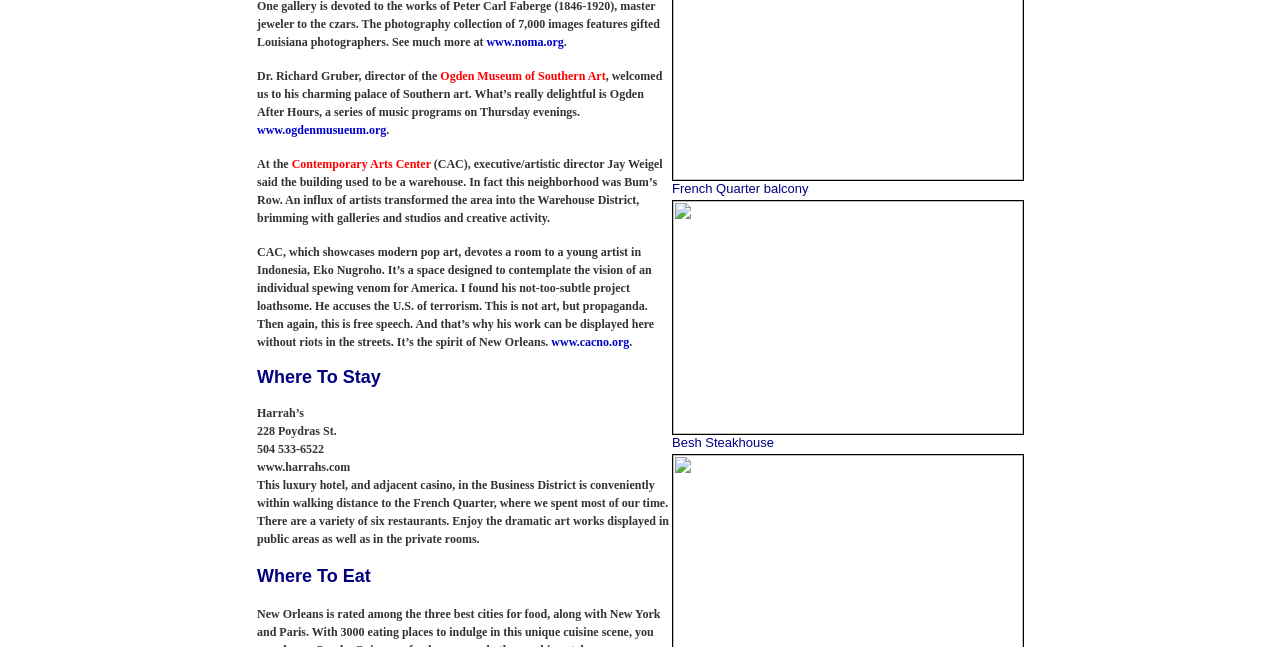What is the address of Harrah's hotel?
Please provide a single word or phrase as the answer based on the screenshot.

228 Poydras St.